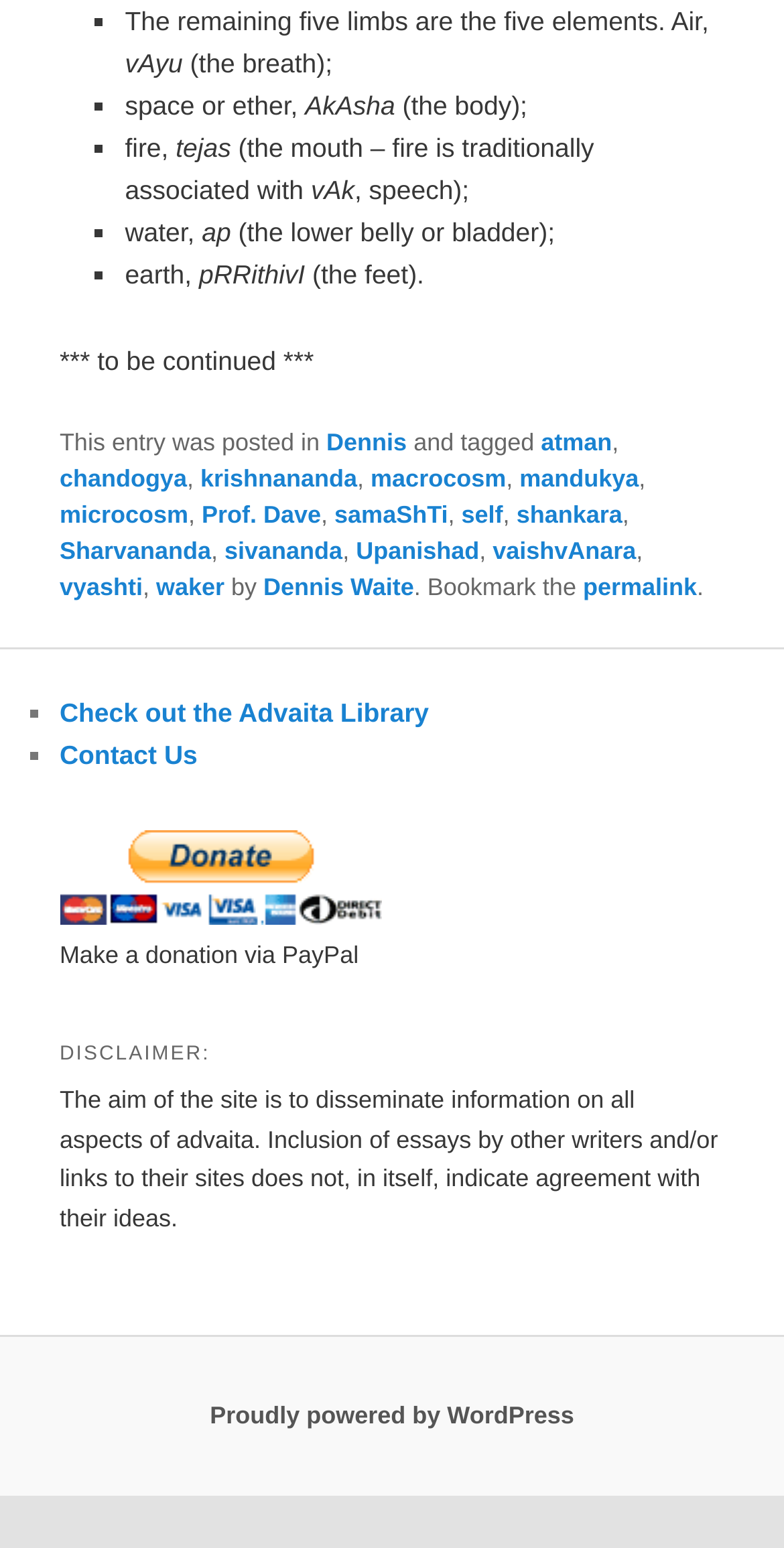Show the bounding box coordinates for the element that needs to be clicked to execute the following instruction: "View the disclaimer". Provide the coordinates in the form of four float numbers between 0 and 1, i.e., [left, top, right, bottom].

[0.076, 0.665, 0.924, 0.699]